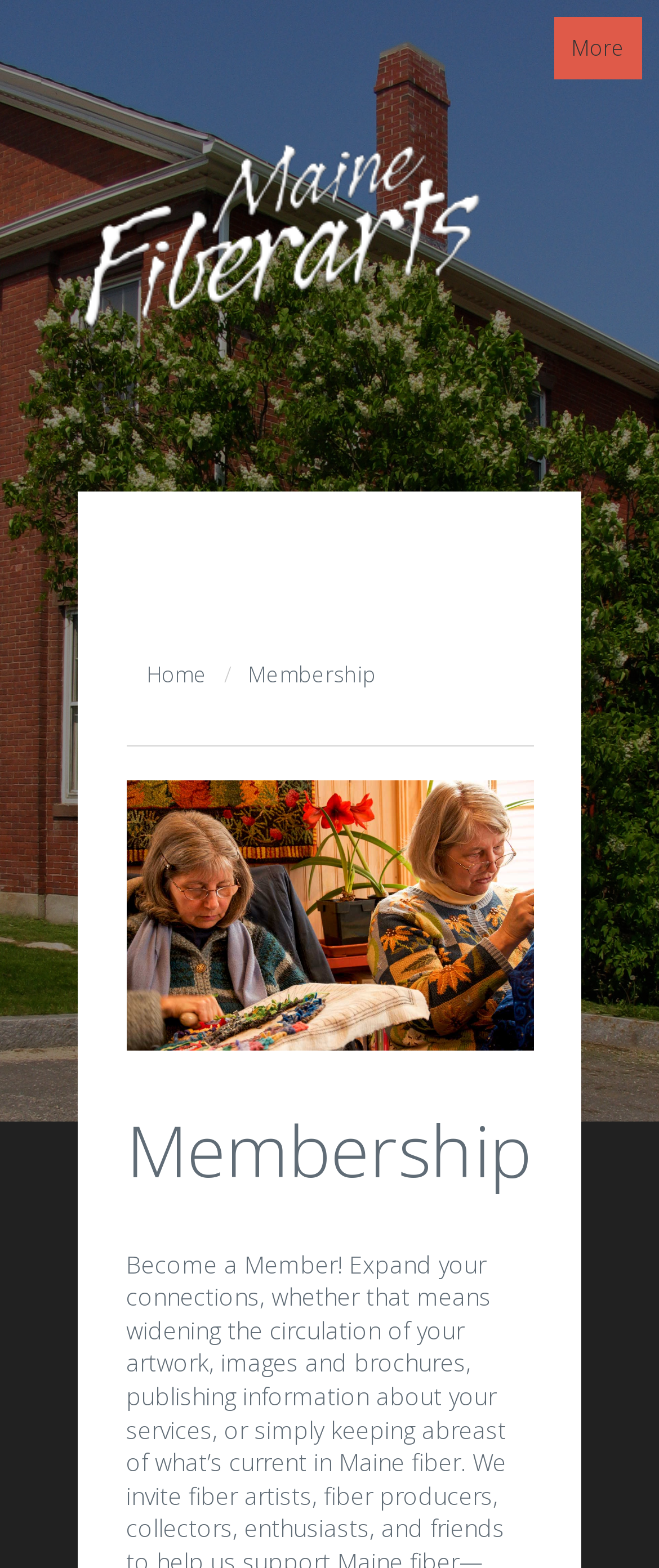Bounding box coordinates are given in the format (top-left x, top-left y, bottom-right x, bottom-right y). All values should be floating point numbers between 0 and 1. Provide the bounding box coordinate for the UI element described as: Home

[0.222, 0.421, 0.314, 0.439]